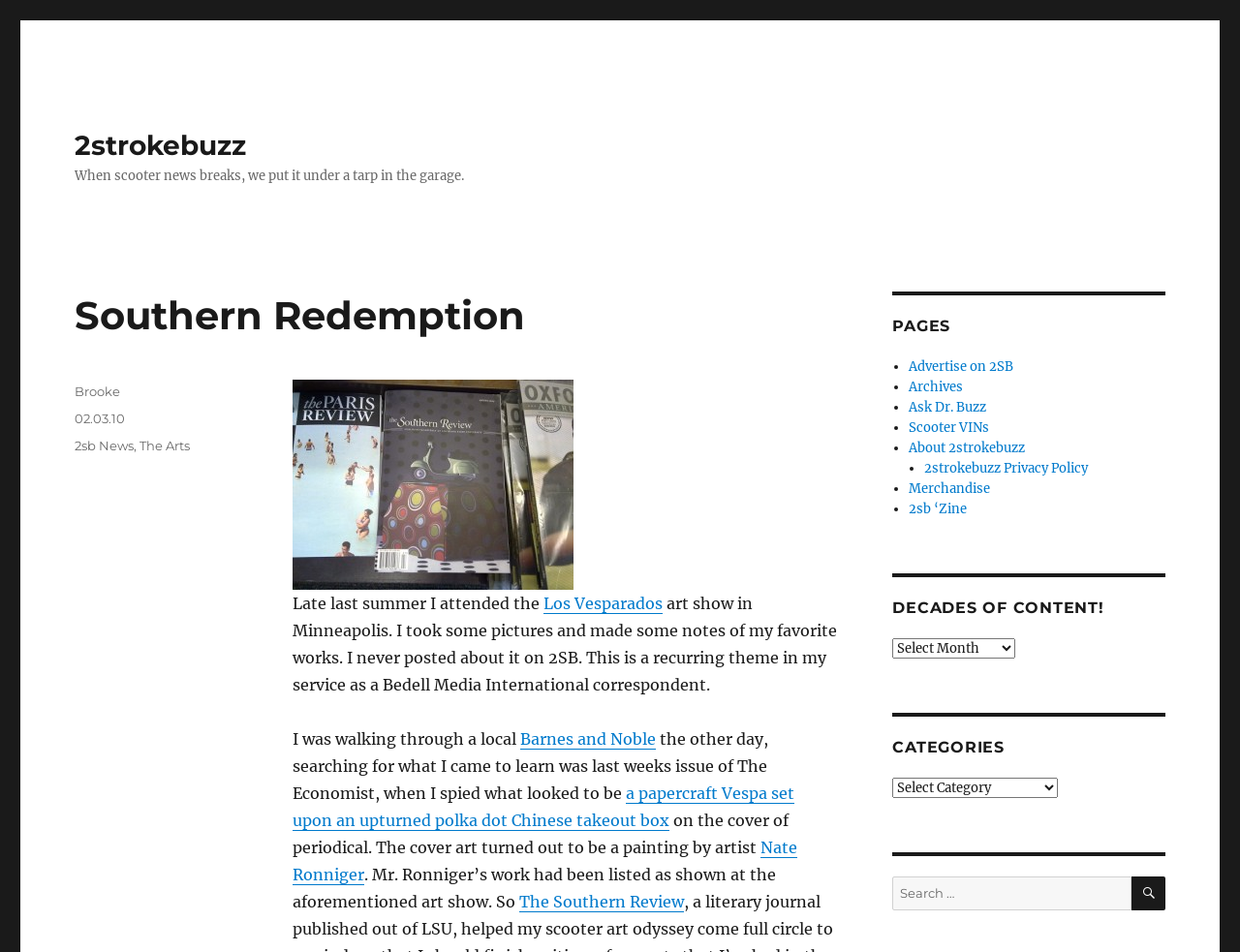Identify the bounding box coordinates of the area you need to click to perform the following instruction: "Click on the link to 2strokebuzz".

[0.06, 0.135, 0.199, 0.17]